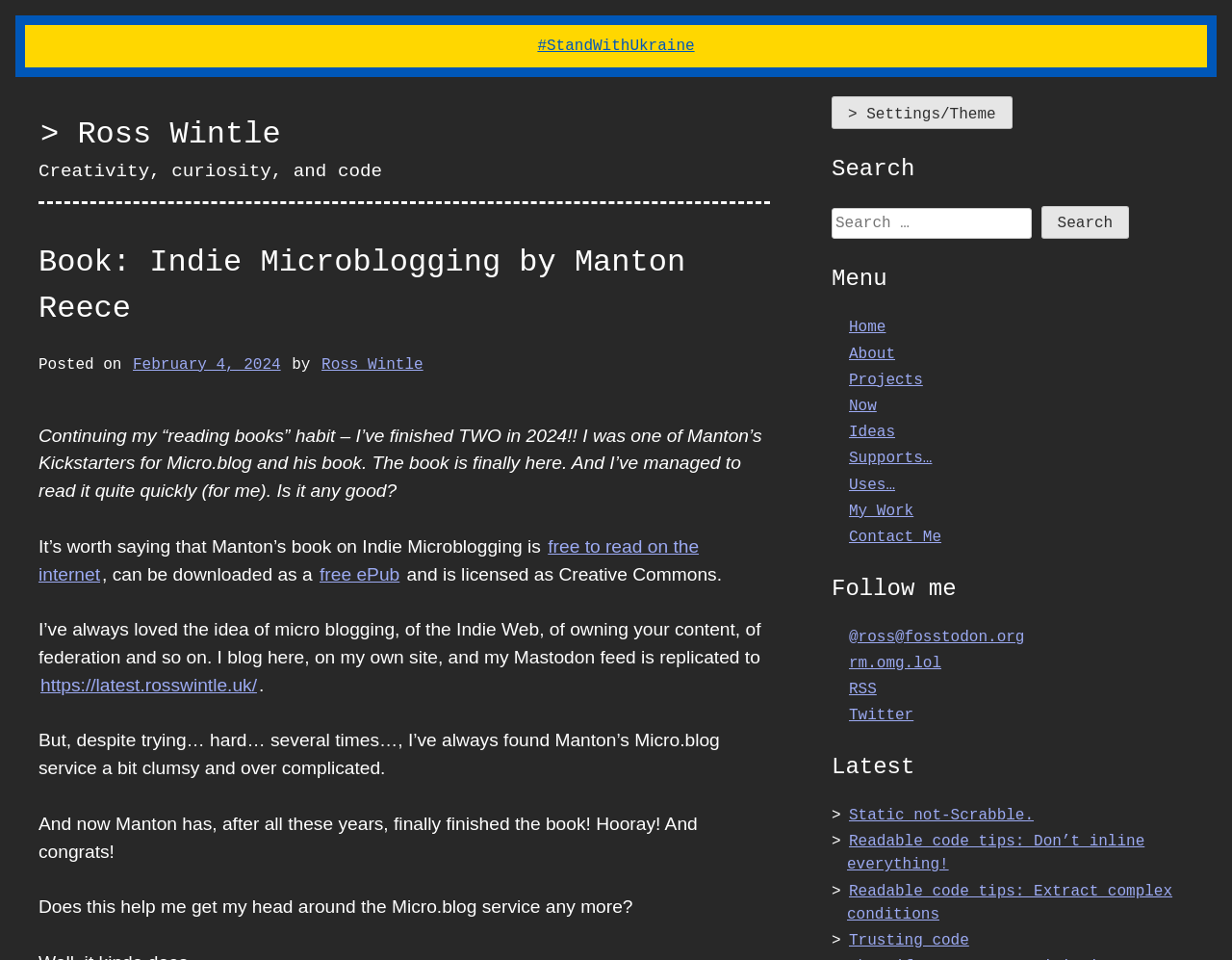Please specify the bounding box coordinates of the clickable region to carry out the following instruction: "Follow on Mastodon". The coordinates should be four float numbers between 0 and 1, in the format [left, top, right, bottom].

[0.688, 0.653, 0.833, 0.675]